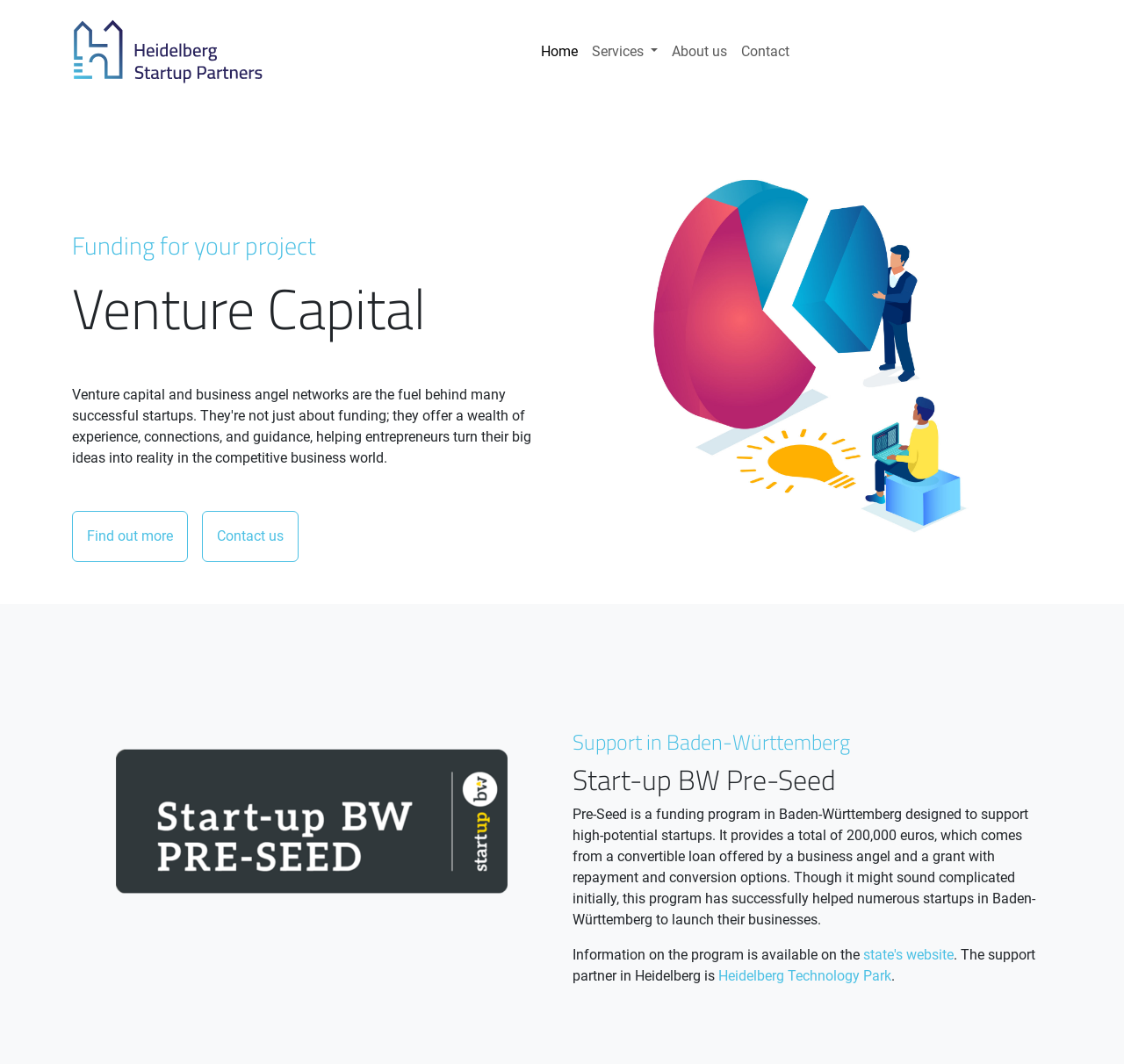Summarize the webpage comprehensively, mentioning all visible components.

The webpage is about Heidelberg Startup Partners e.V., an organization that provides funding and support for startups. At the top left corner, there is a logo of Heidelberg Startup Partners e.V. Next to the logo, there is a navigation menu with links to "Home", "Services", "About us", and "Contact". 

Below the navigation menu, there is a large image related to Venture Capital, taking up most of the width of the page. Above the image, there are two headings, "Funding for your project" and "Venture Capital", indicating the main topic of the page. 

On the left side of the page, there are two links, "Find out more" and "Contact us", which are likely related to the funding opportunities mentioned above. 

On the right side of the page, there is another image, and below it, there are three headings, "Support in Baden-Württemberg", "Start-up BW Pre-Seed", and a block of text describing the Pre-Seed funding program. The text explains that the program provides a total of 200,000 euros to support high-potential startups in Baden-Württemberg. 

Below the description, there are two more lines of text, with a link to the "state's website" and another link to "Heidelberg Technology Park", which is the support partner in Heidelberg.